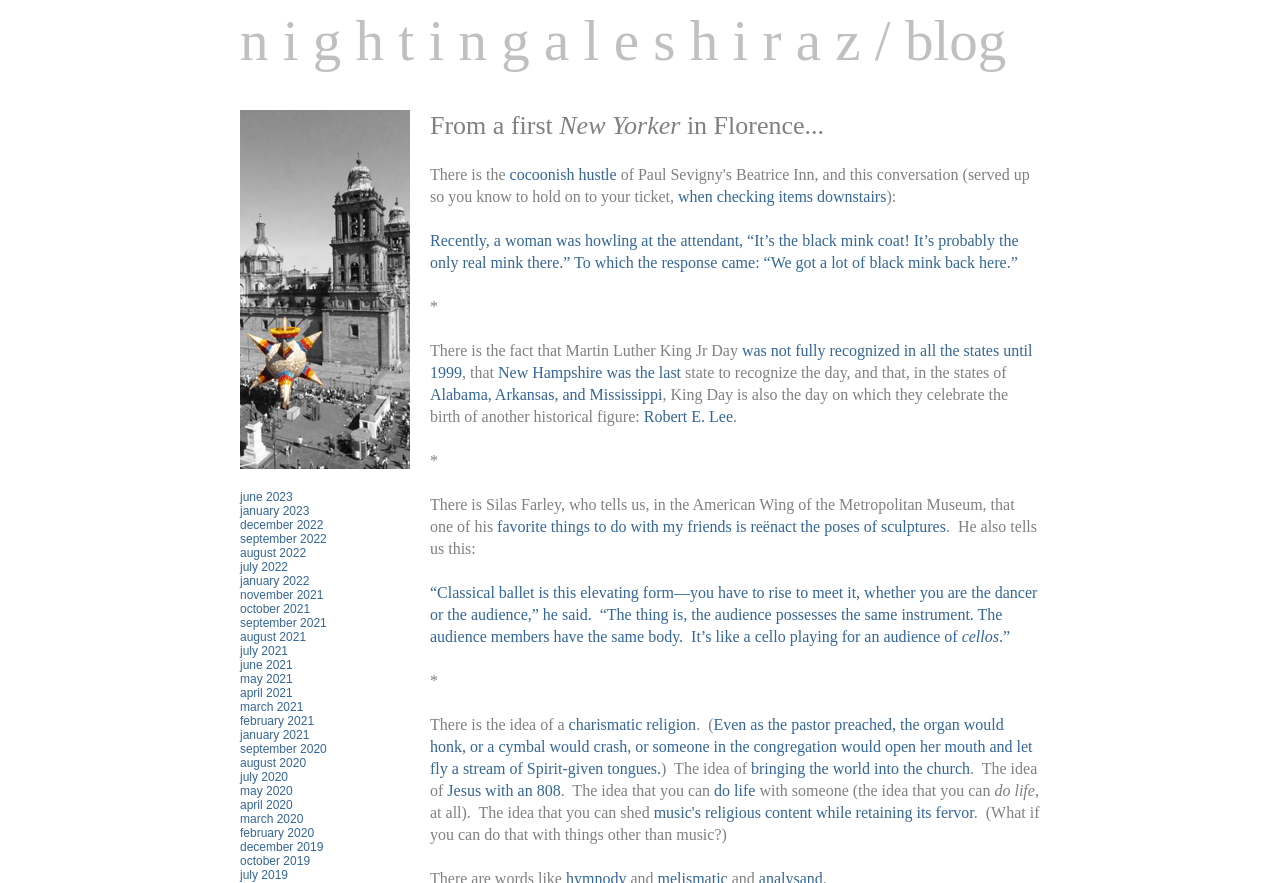Please predict the bounding box coordinates of the element's region where a click is necessary to complete the following instruction: "Visit our Facebook page". The coordinates should be represented by four float numbers between 0 and 1, i.e., [left, top, right, bottom].

None